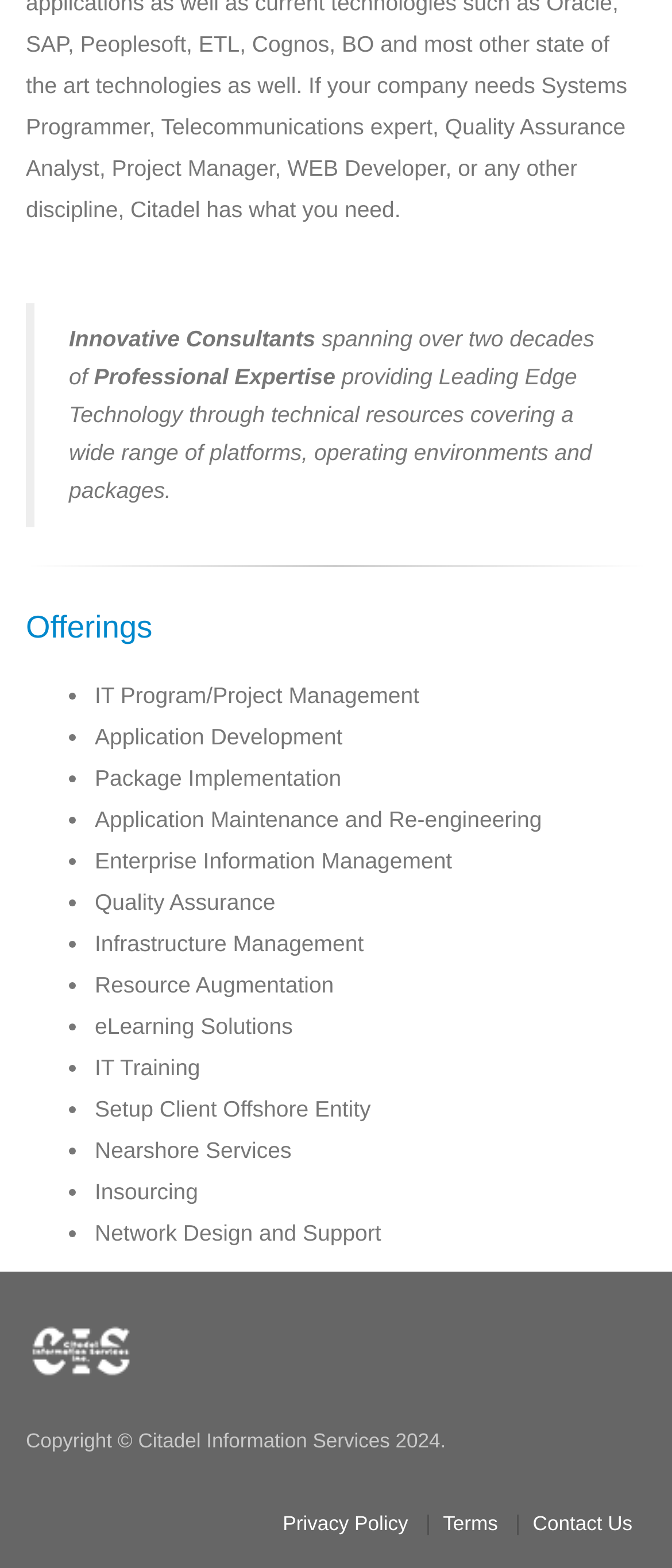Please provide a one-word or short phrase answer to the question:
How many links are present in the footer section of the webpage?

4